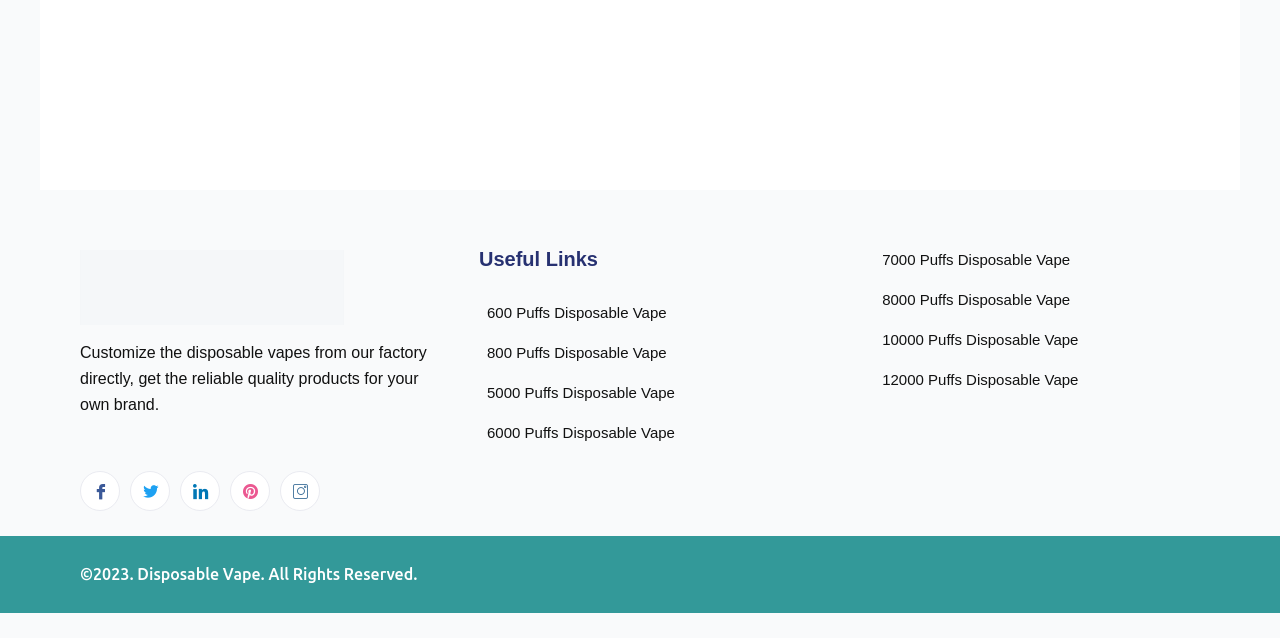What is the purpose of the website?
Based on the image, provide your answer in one word or phrase.

Customize disposable vapes